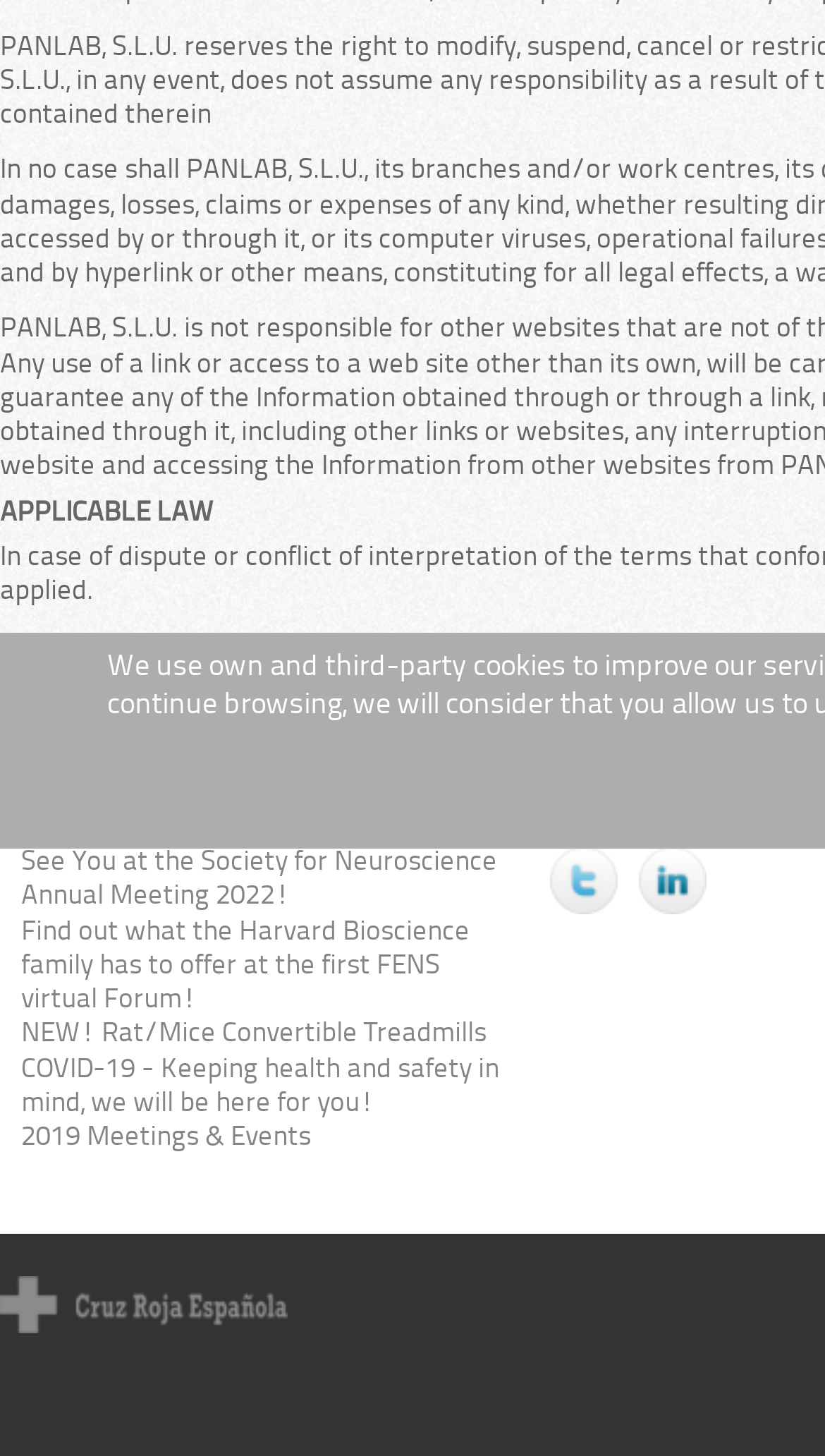What is the last news item?
Answer with a single word or phrase, using the screenshot for reference.

2019 Meetings & Events